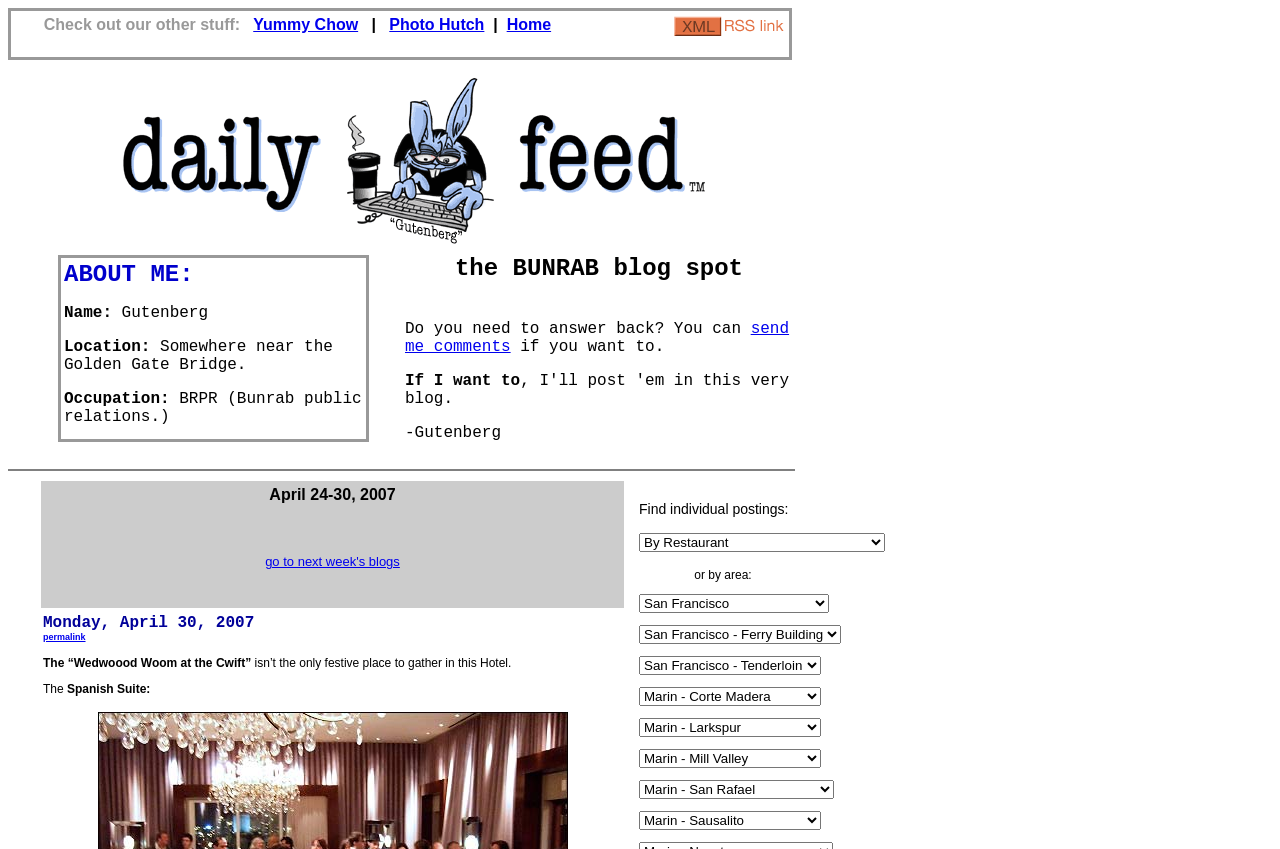Please specify the bounding box coordinates of the clickable region necessary for completing the following instruction: "View the BUNRAB blog spot". The coordinates must consist of four float numbers between 0 and 1, i.e., [left, top, right, bottom].

[0.316, 0.3, 0.62, 0.377]